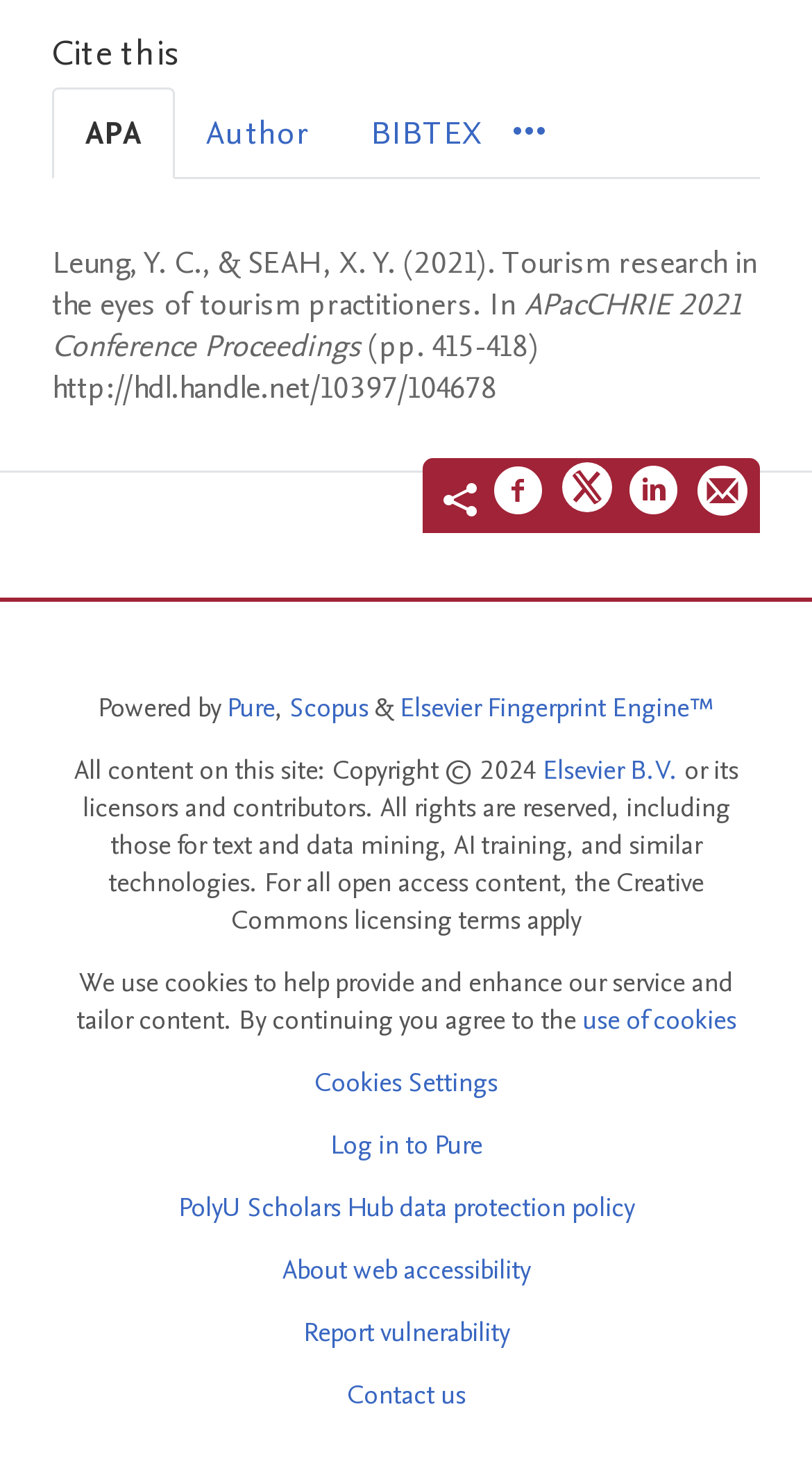Can you identify the bounding box coordinates of the clickable region needed to carry out this instruction: 'Click on Pytchley with Woodland at Dingley link'? The coordinates should be four float numbers within the range of 0 to 1, stated as [left, top, right, bottom].

None